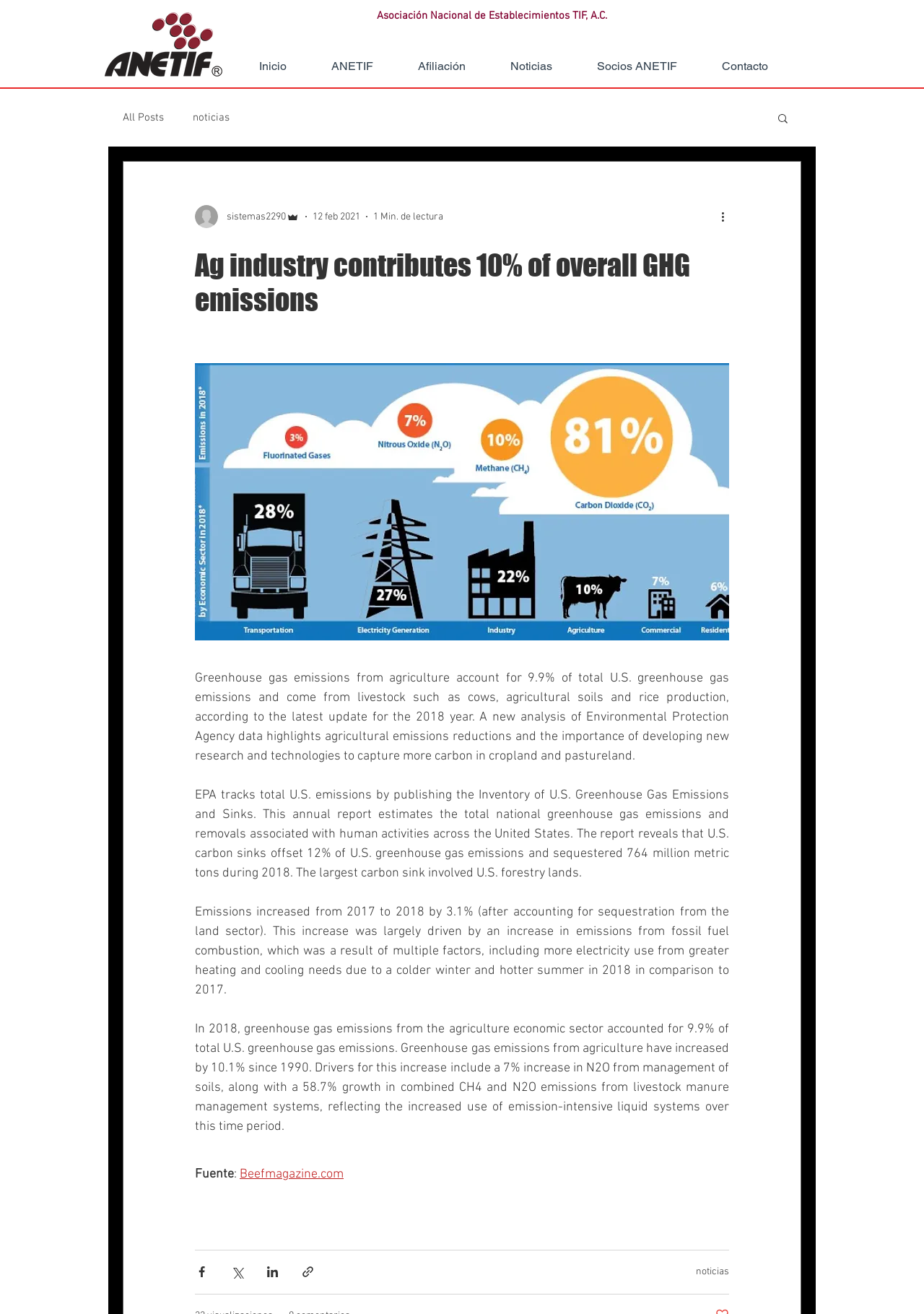Using the format (top-left x, top-left y, bottom-right x, bottom-right y), provide the bounding box coordinates for the described UI element. All values should be floating point numbers between 0 and 1: Afiliación

[0.428, 0.037, 0.528, 0.064]